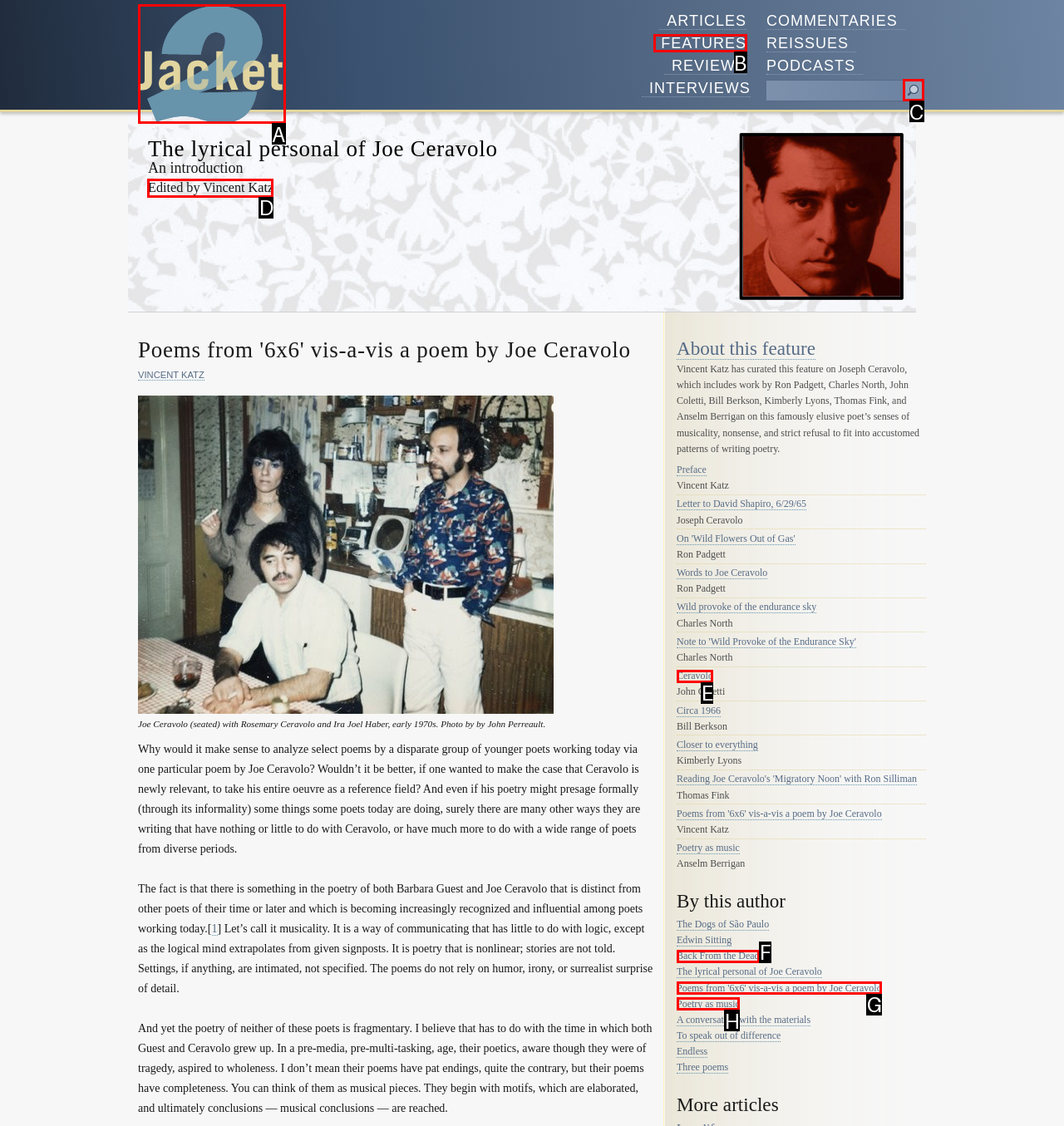Decide which UI element to click to accomplish the task: View the feature edited by Vincent Katz
Respond with the corresponding option letter.

D